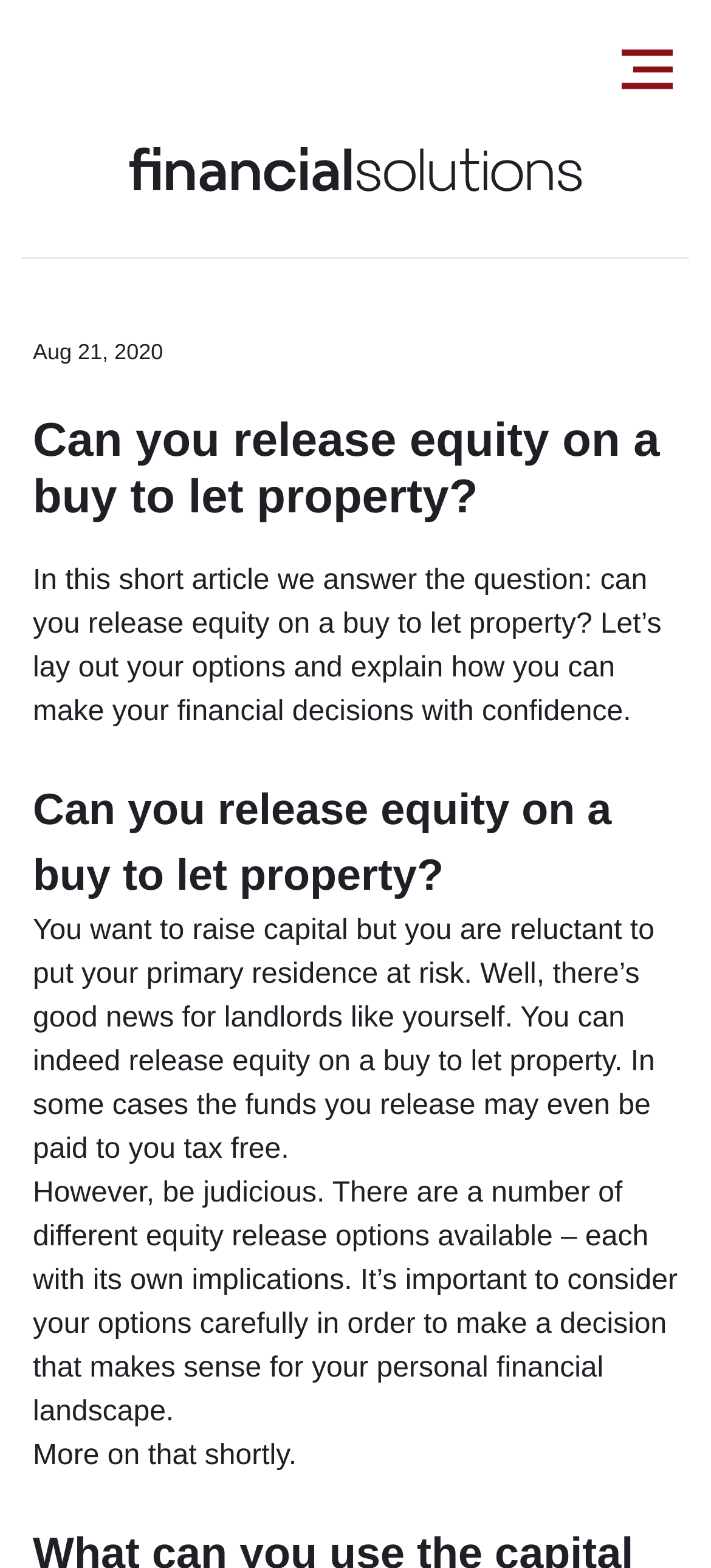Please identify the webpage's heading and generate its text content.

Can you release equity on a buy to let property?